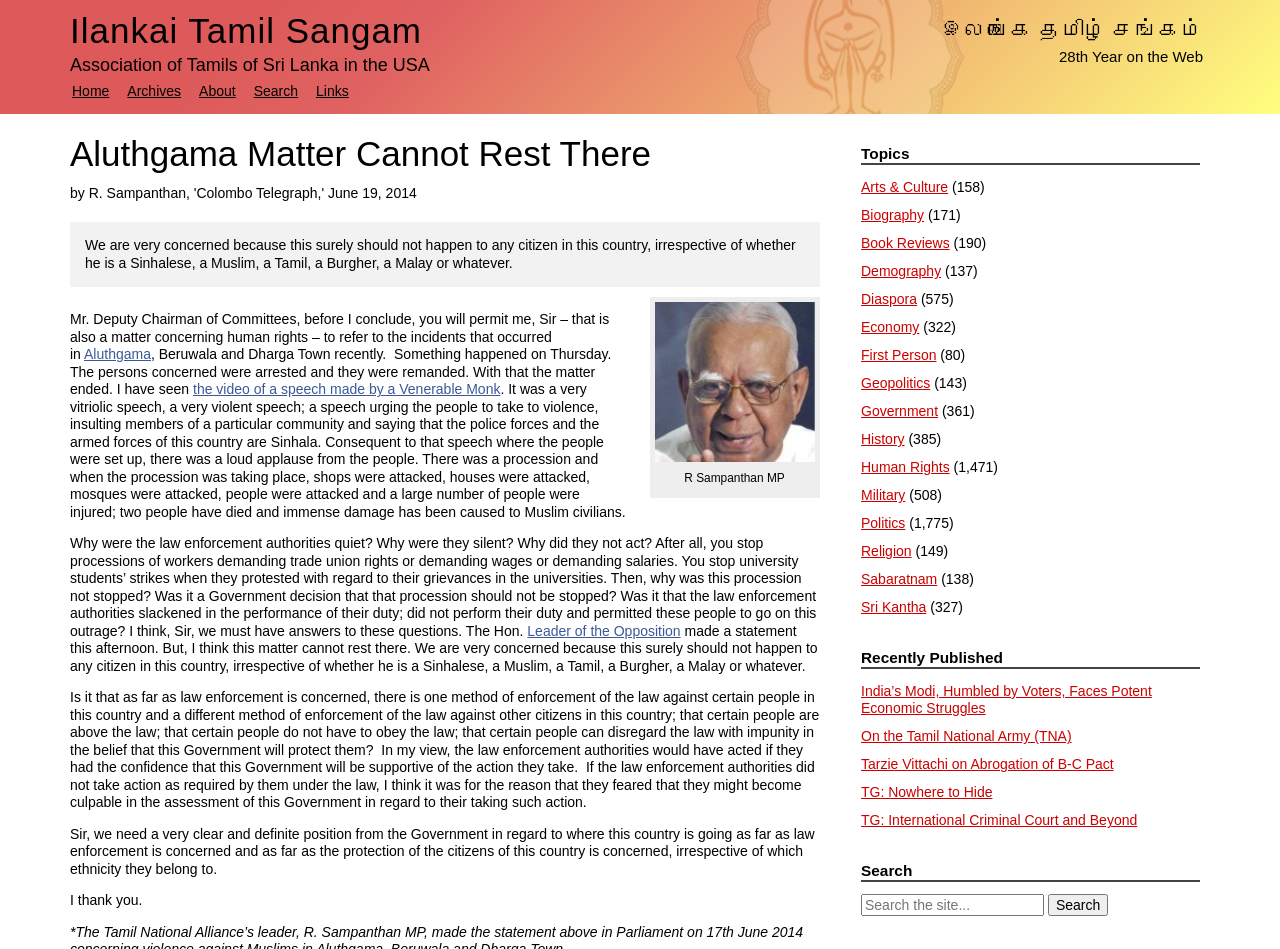Offer a comprehensive description of the webpage’s content and structure.

The webpage is titled "Aluthgama Matter Cannot Rest There – Ilankai Tamil Sangam" and has a header section at the top with the organization's name "இலங்கை தமிழ் சங்கம்" (Ilankai Tamil Sangam) and a subtitle "28th Year on the Web". Below this, there is a navigation menu with links to "Home", "Archives", "About", "Search", and "Links".

The main content of the webpage is a speech transcript, which is divided into several paragraphs. The speech appears to be a critique of the government's handling of a recent incident in Aluthgama, where a monk's vitriolic speech led to violence and attacks on Muslim civilians. The speaker expresses concern about the government's inaction and the lack of protection for citizens, regardless of their ethnicity.

To the right of the speech transcript, there is an image of R Sampanthan MP. Below the image, there are links to related topics, including "Aluthgama" and "the video of a speech made by a Venerable Monk".

At the bottom of the page, there is a section titled "Topics" with links to various categories, such as "Arts & Culture", "Biography", "Book Reviews", and "Human Rights", among others. Each category has a number in parentheses, indicating the number of articles or posts within that category.

There is also a "Recently Published" section with links to four recent articles, including "India’s Modi, Humbled by Voters, Faces Potent Economic Struggles" and "On the Tamil National Army (TNA)".

Finally, there is a search bar at the very bottom of the page, allowing users to search the site.